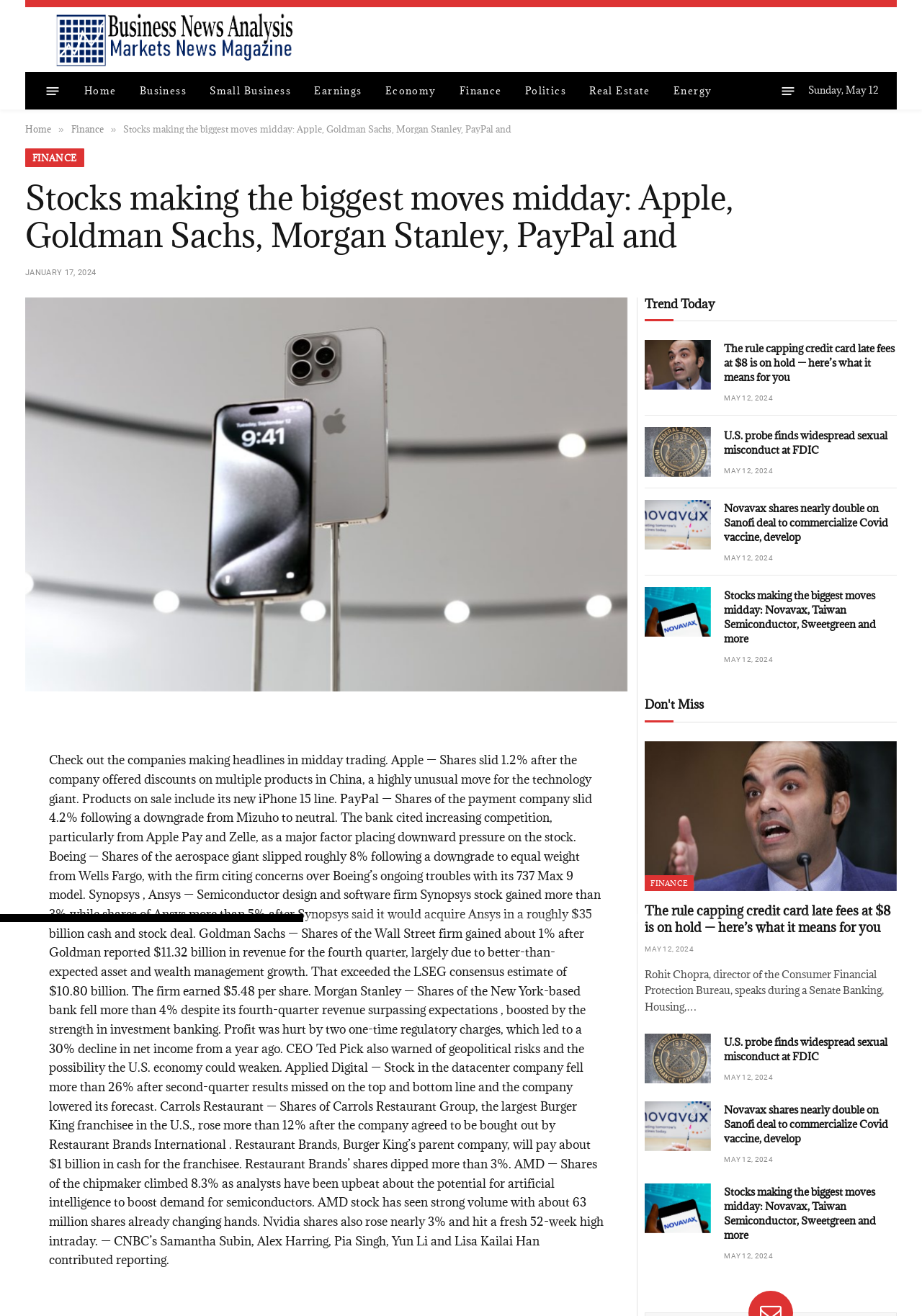Locate the bounding box coordinates of the clickable region necessary to complete the following instruction: "Click on the 'Earnings' link". Provide the coordinates in the format of four float numbers between 0 and 1, i.e., [left, top, right, bottom].

[0.328, 0.055, 0.405, 0.083]